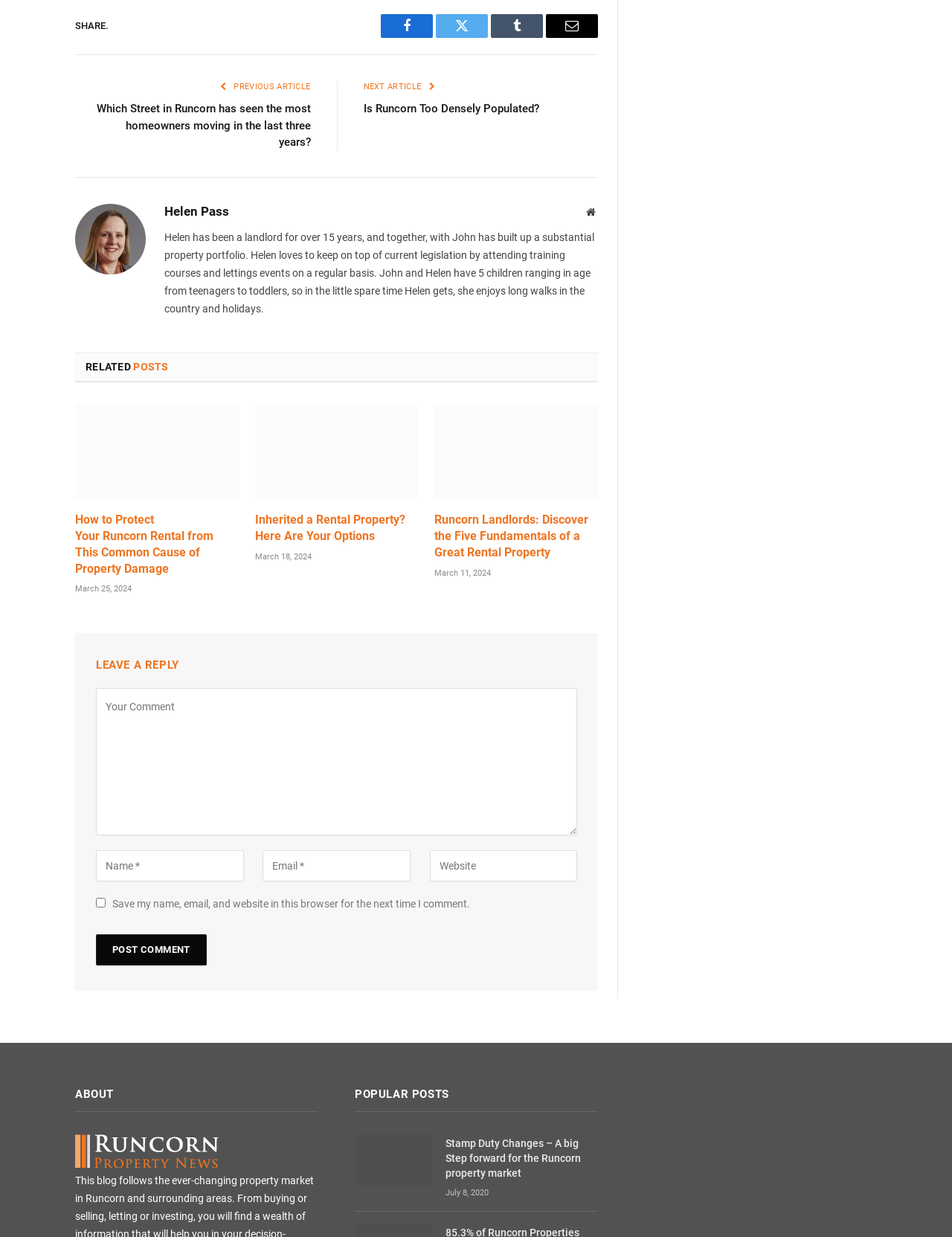Please identify the bounding box coordinates of the element that needs to be clicked to perform the following instruction: "Post a comment".

[0.101, 0.755, 0.217, 0.781]